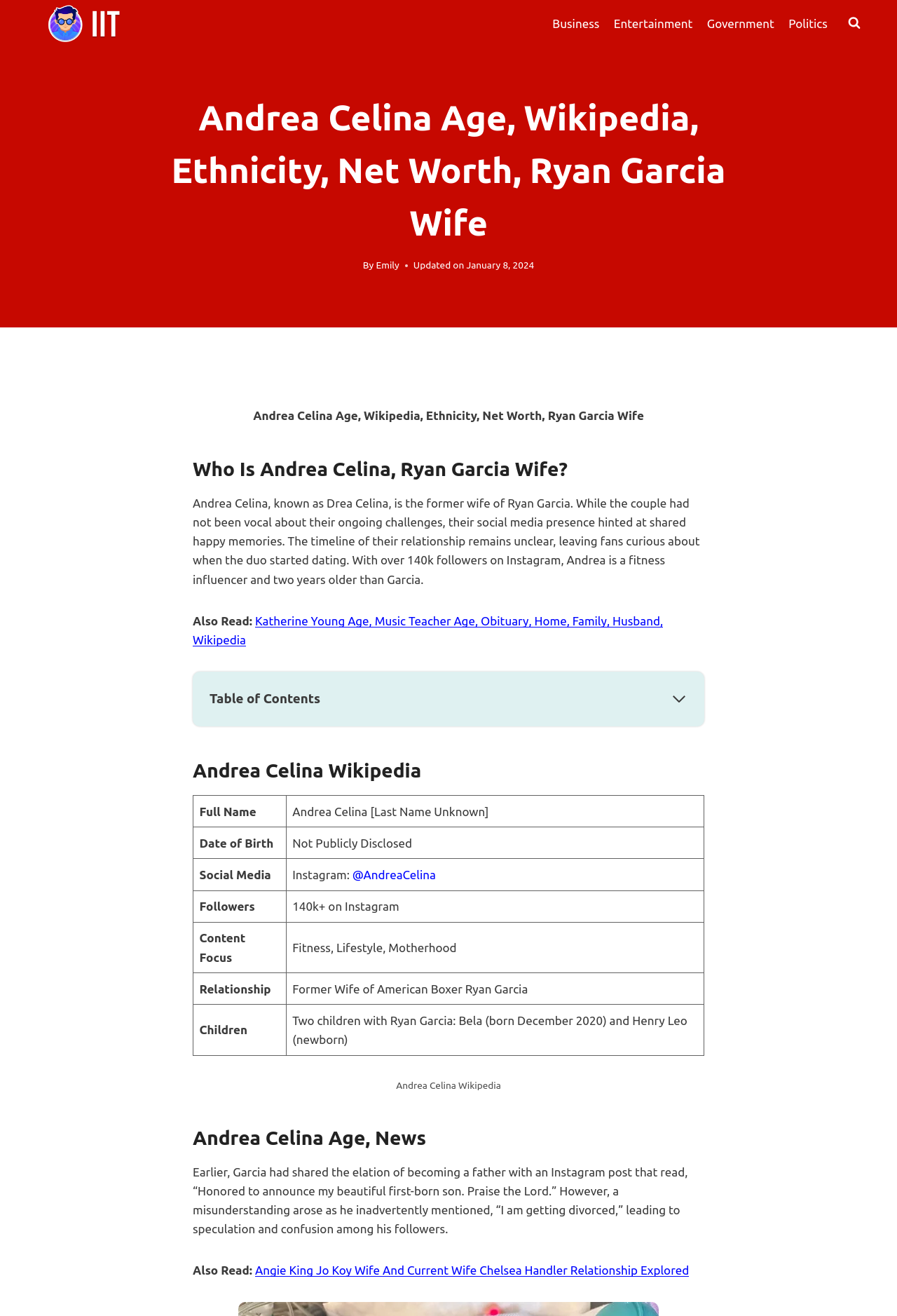How many children does Andrea Celina have with Ryan Garcia?
Please give a detailed and elaborate answer to the question.

As stated in the table under the 'Andrea Celina Wikipedia' section, Andrea Celina has two children with Ryan Garcia: Bela (born December 2020) and Henry Leo (newborn).